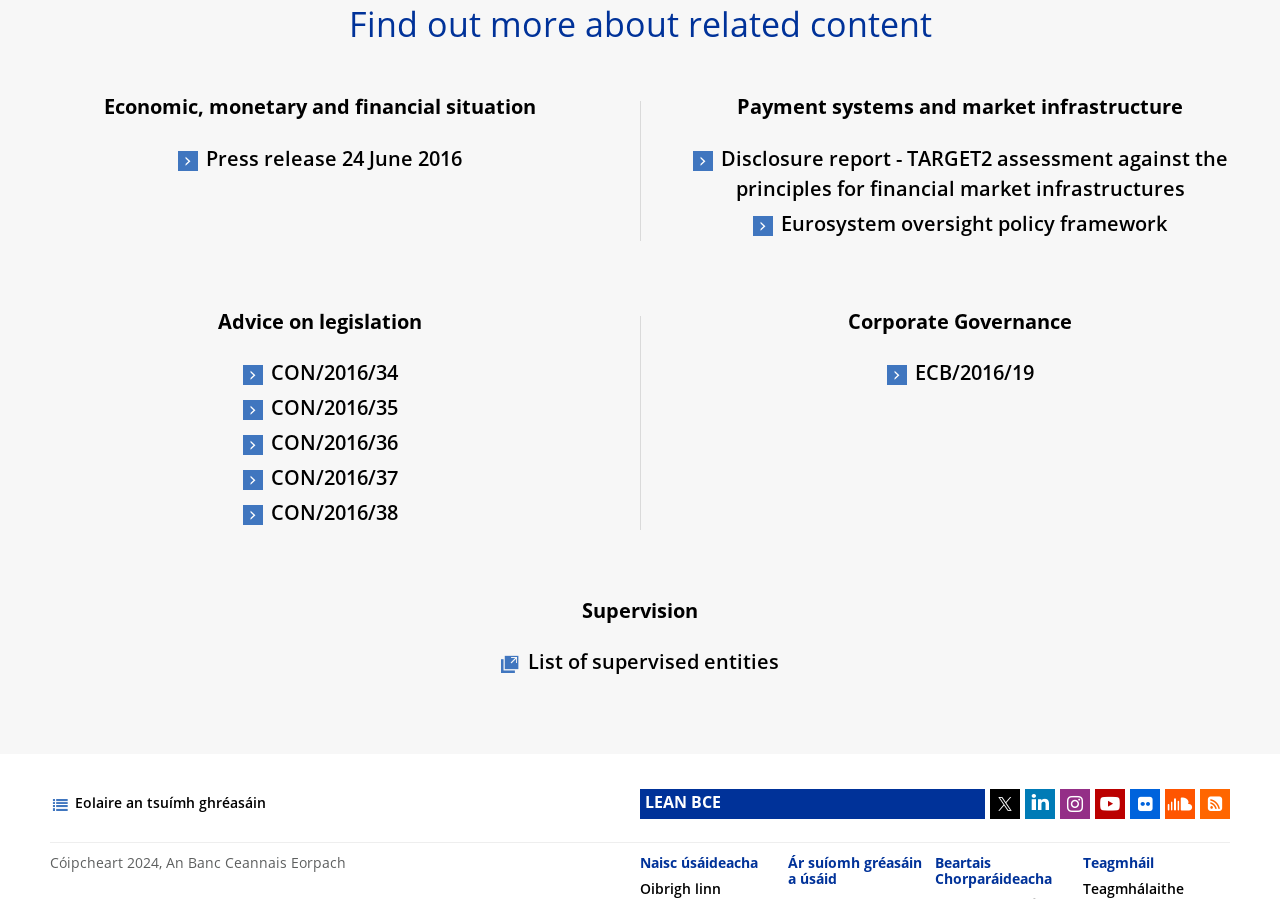Kindly provide the bounding box coordinates of the section you need to click on to fulfill the given instruction: "View list of supervised entities".

[0.384, 0.722, 0.608, 0.756]